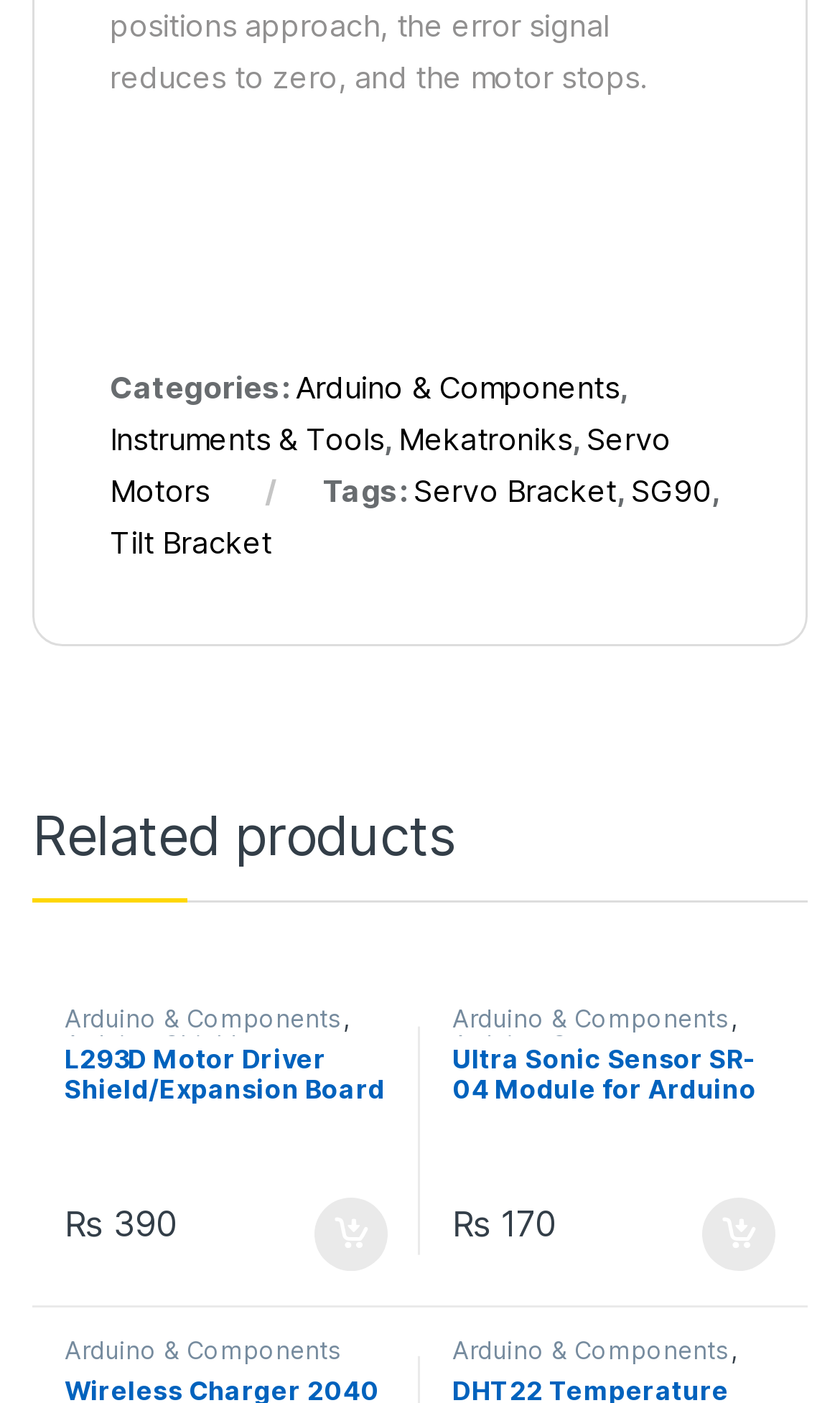Specify the bounding box coordinates of the area to click in order to follow the given instruction: "Add the 'Ultra Sonic Sensor SR-04 Module for Arduino in Pakistan' to basket."

[0.836, 0.854, 0.923, 0.906]